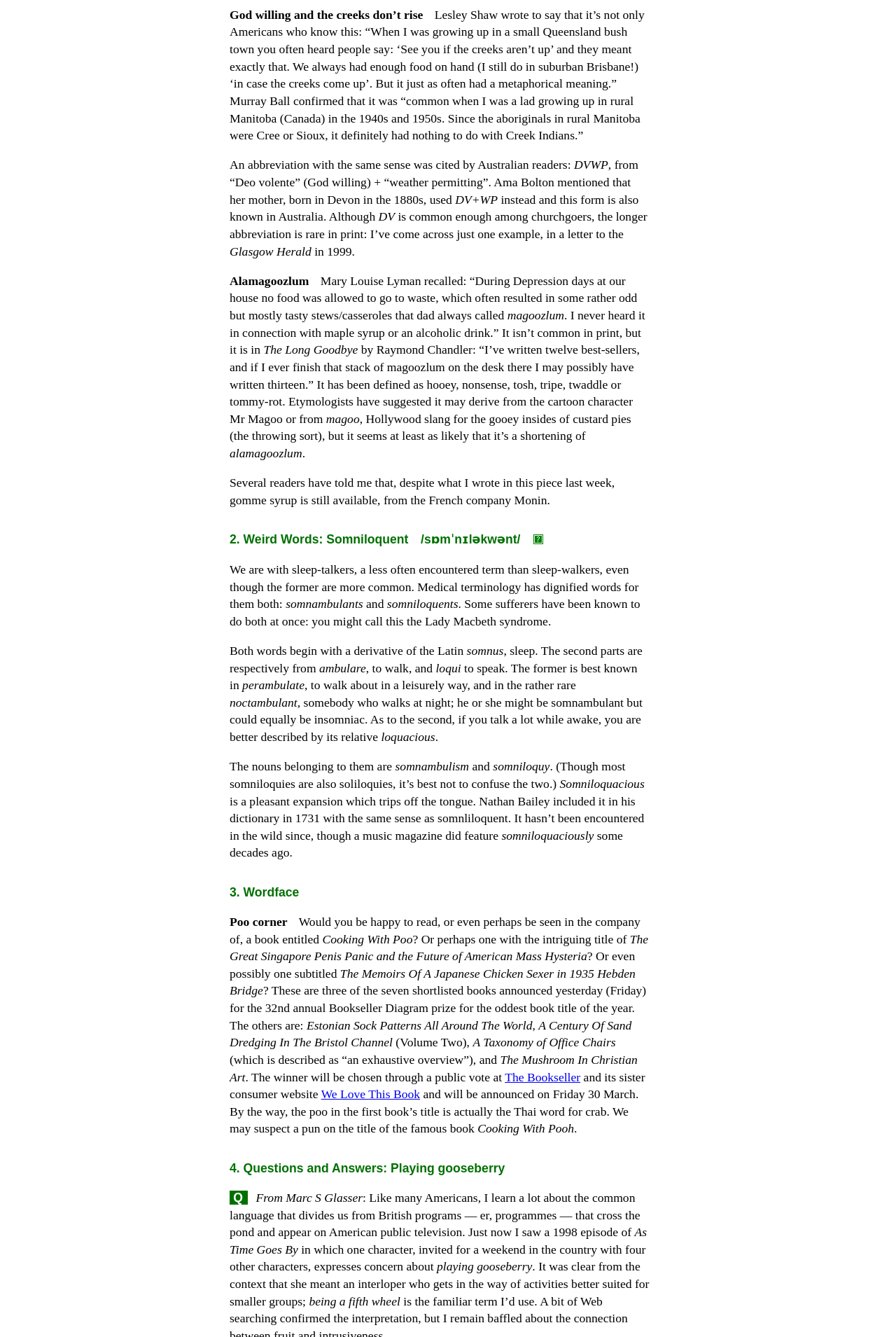From the element description The Bookseller, predict the bounding box coordinates of the UI element. The coordinates must be specified in the format (top-left x, top-left y, bottom-right x, bottom-right y) and should be within the 0 to 1 range.

[0.563, 0.8, 0.648, 0.811]